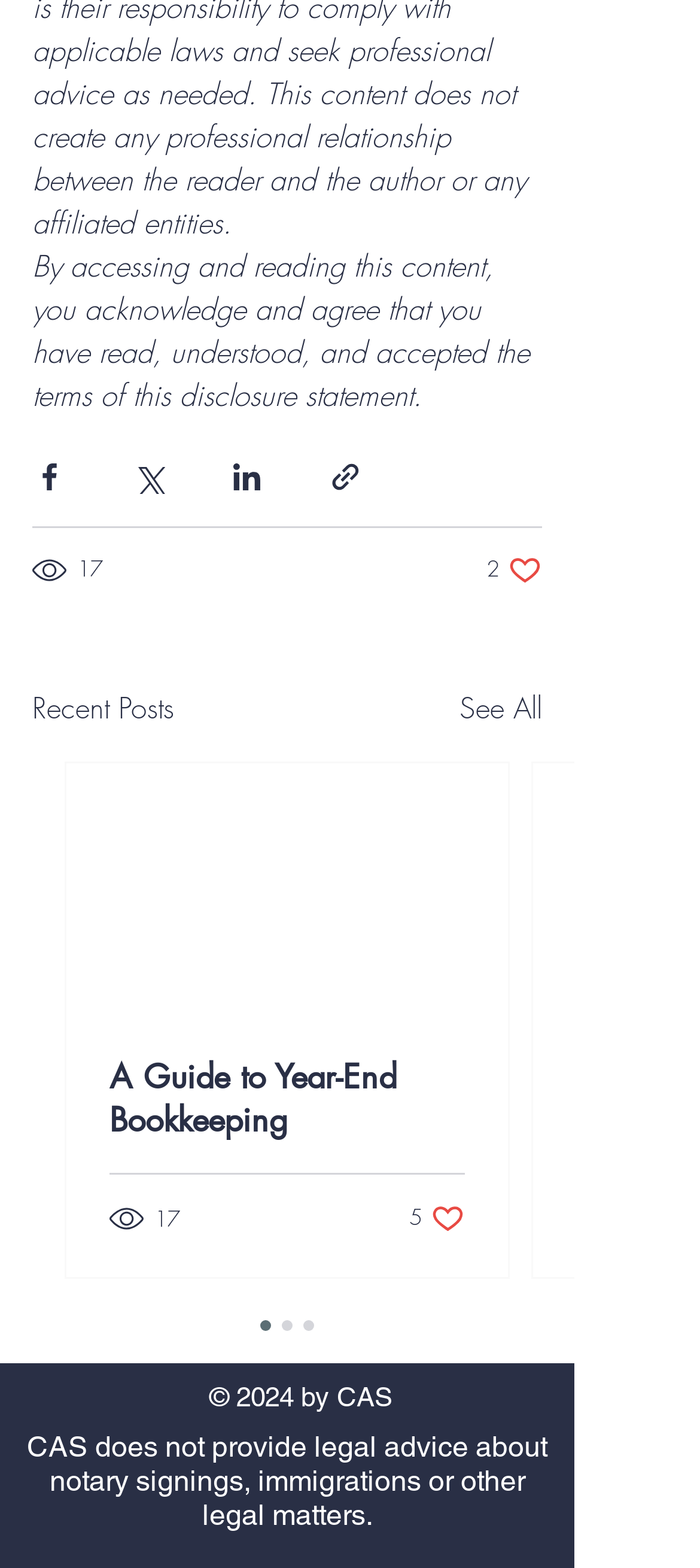What is the number of views for the first post?
Based on the screenshot, give a detailed explanation to answer the question.

The number of views for the first post is 17, which is indicated by the text '17 views' next to the post.